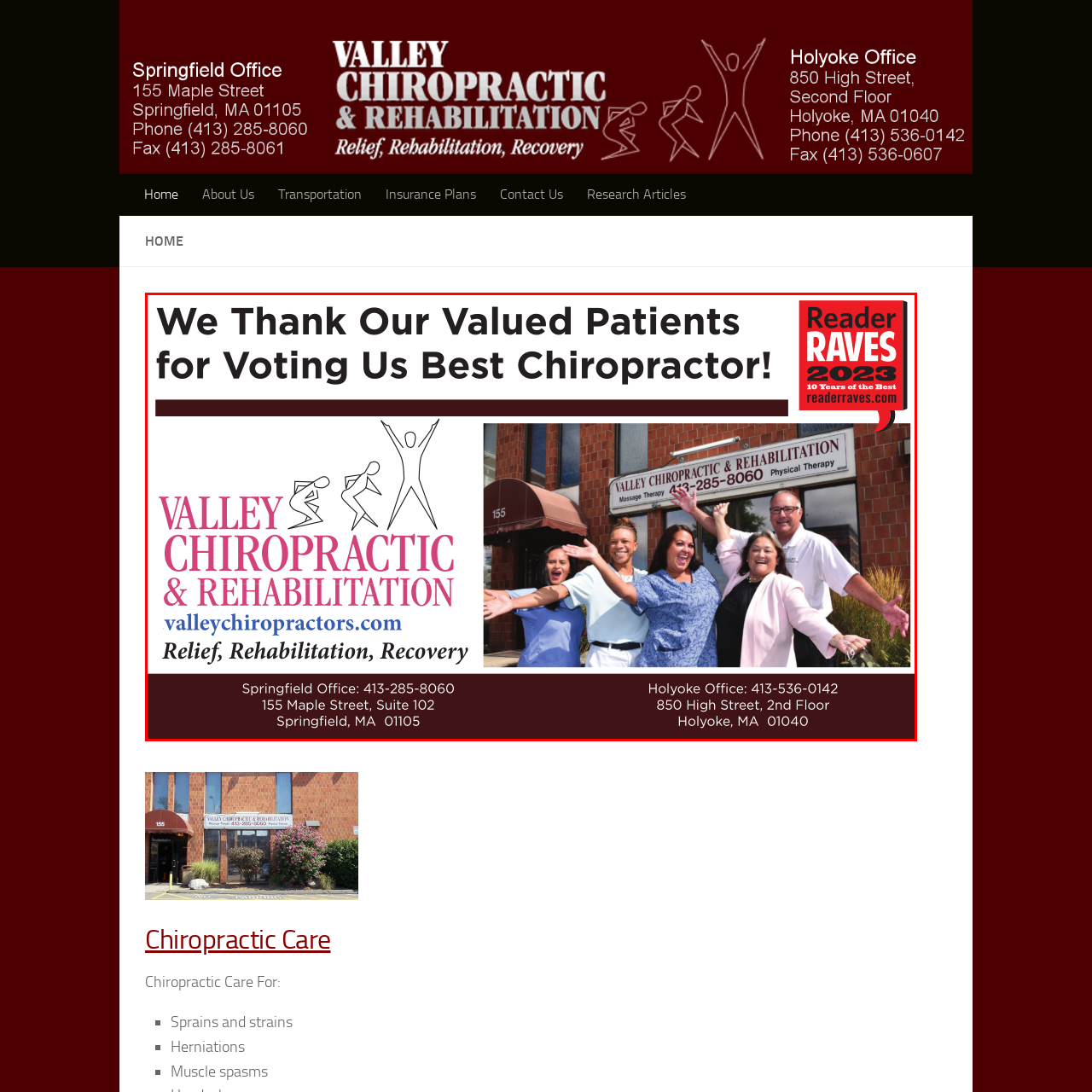What award did the clinic receive?
Check the image inside the red boundary and answer the question using a single word or brief phrase.

Best Chiropractor